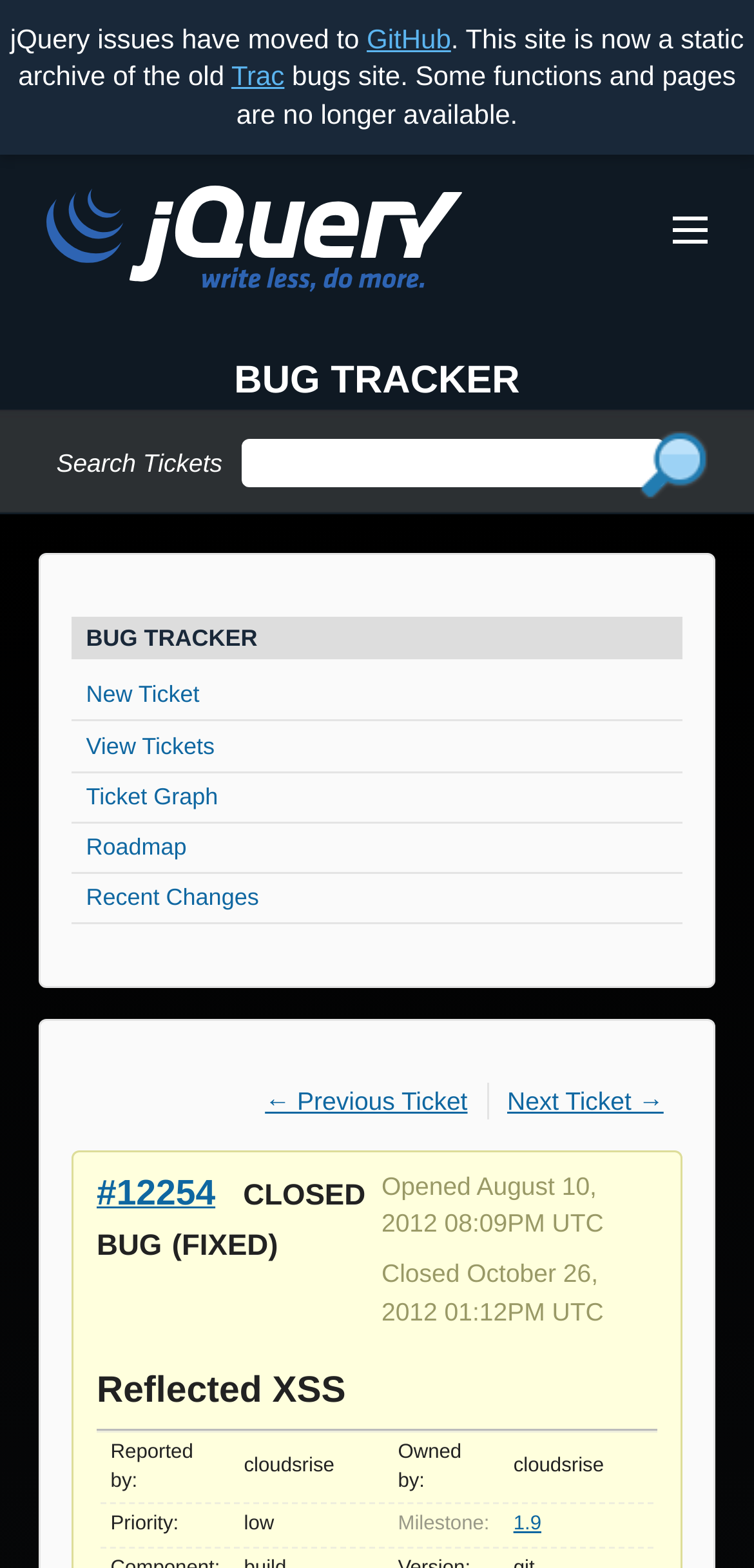Provide the bounding box coordinates for the area that should be clicked to complete the instruction: "View Tickets".

[0.095, 0.46, 0.905, 0.493]